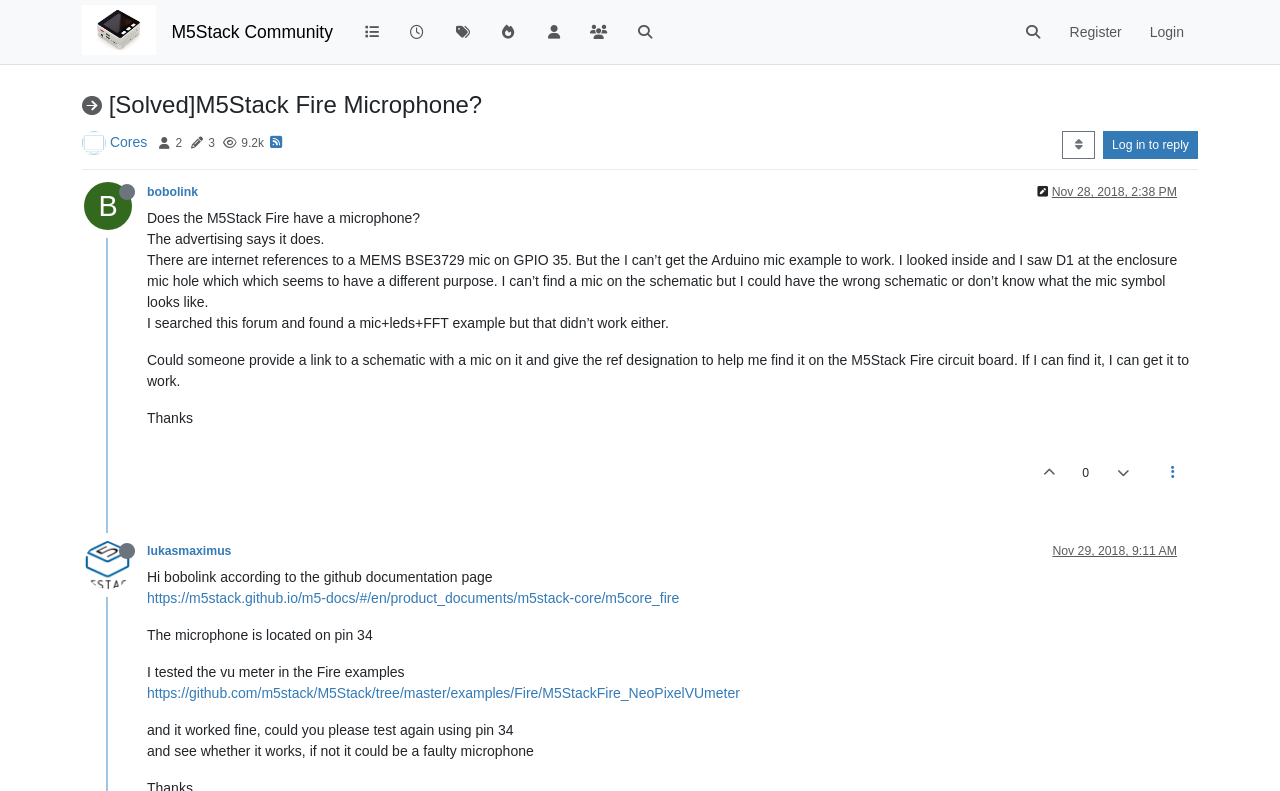Show the bounding box coordinates of the region that should be clicked to follow the instruction: "Click on the 'Community' link."

None